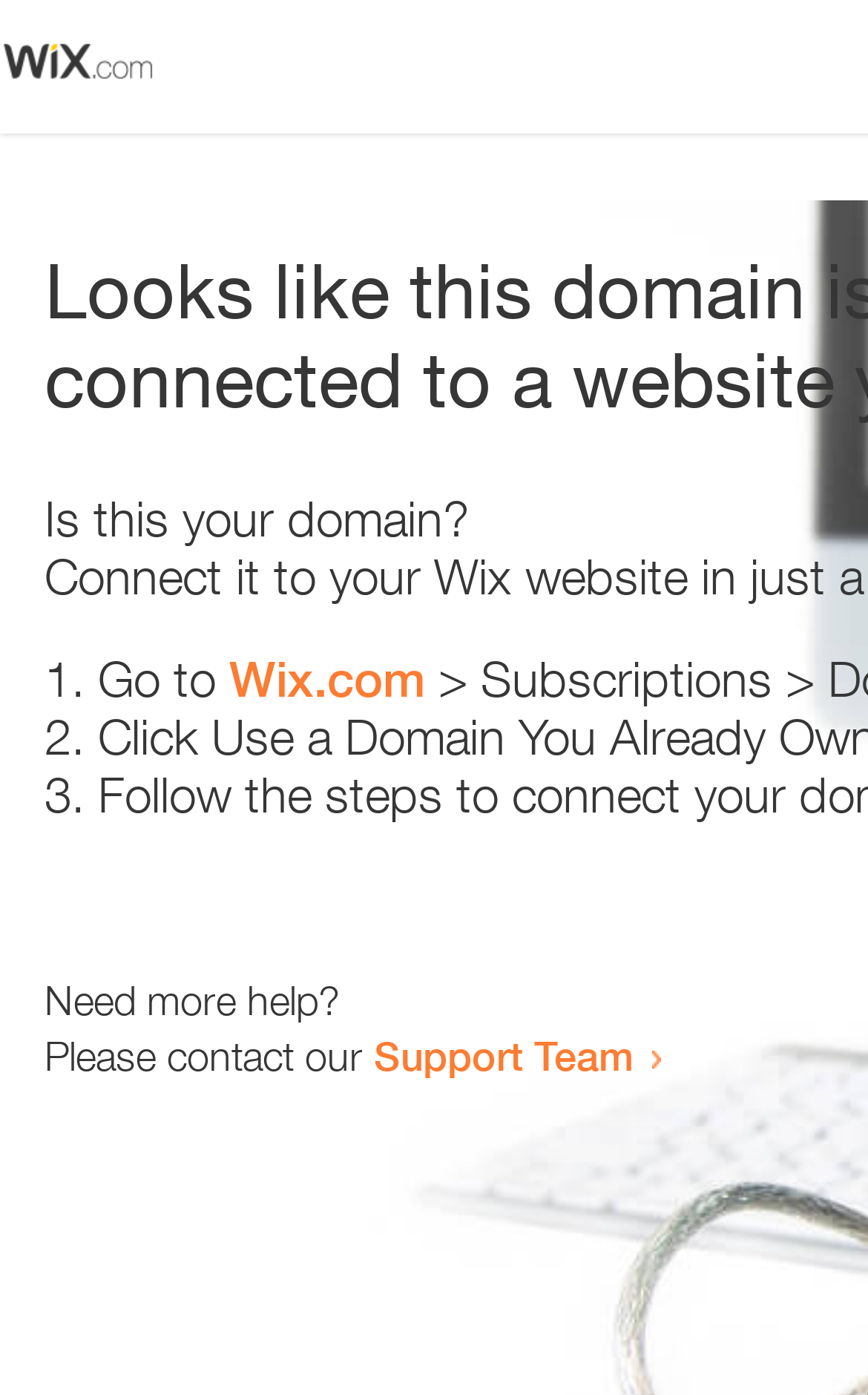Respond to the question below with a concise word or phrase:
Is there an image on the webpage?

Yes